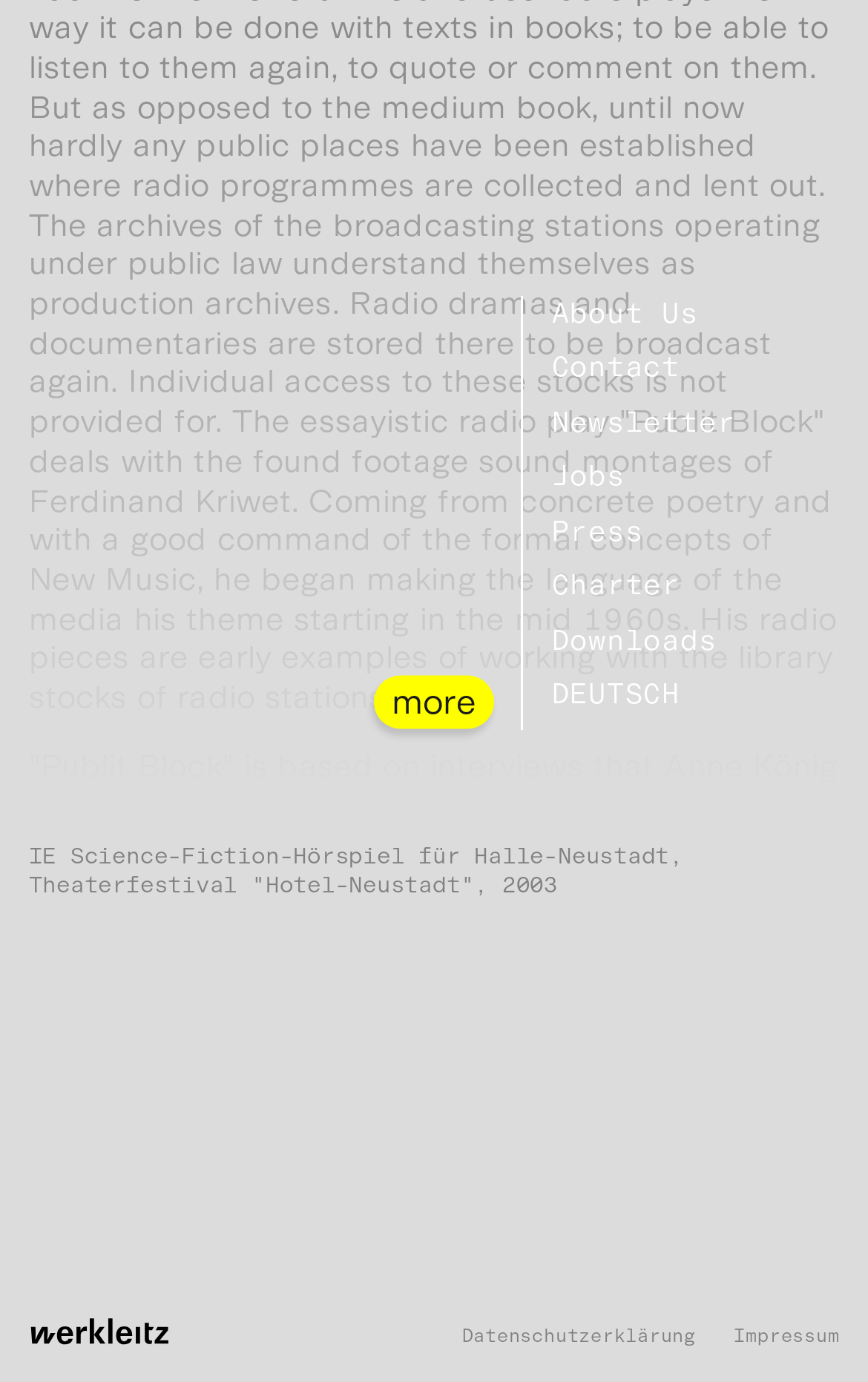Please determine the bounding box coordinates of the element to click on in order to accomplish the following task: "Check the Creative Commons license". Ensure the coordinates are four float numbers ranging from 0 to 1, i.e., [left, top, right, bottom].

None